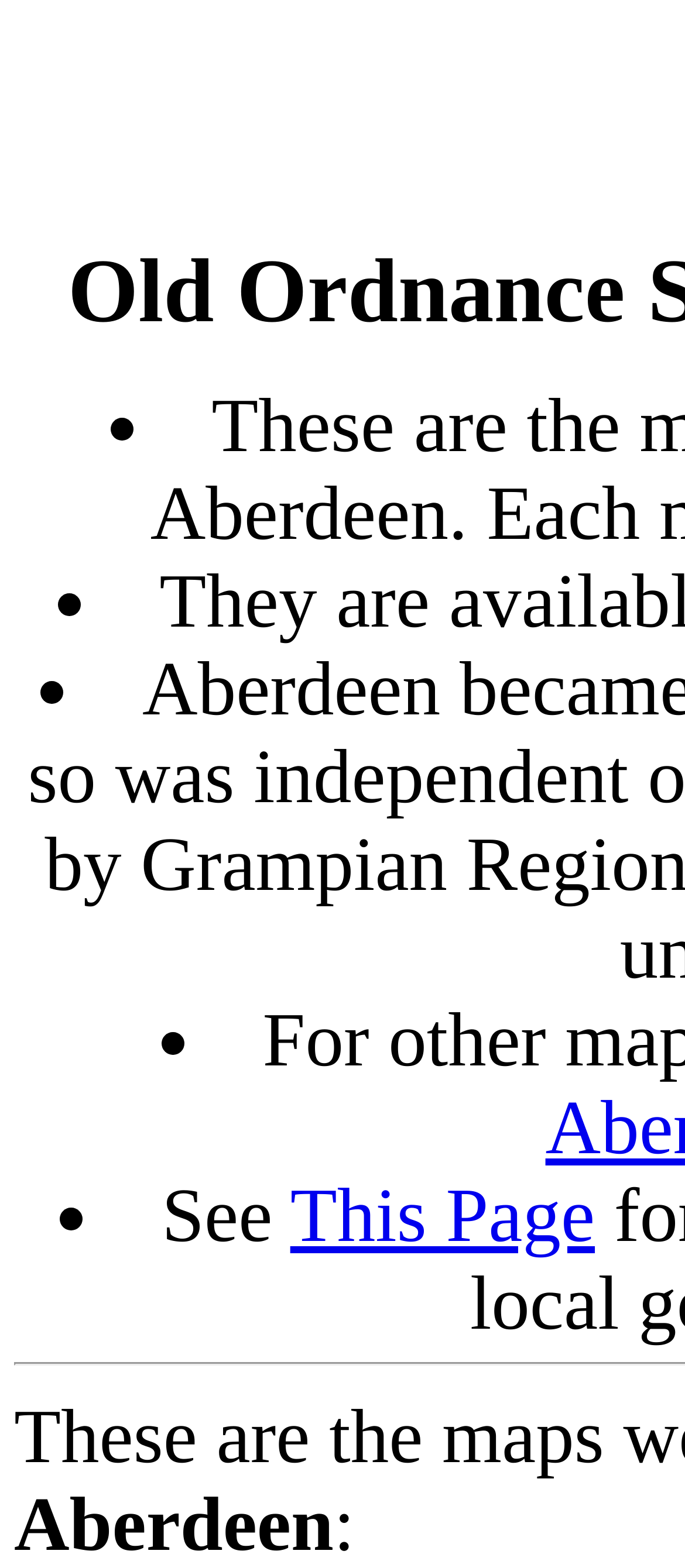Describe every aspect of the webpage comprehensively.

The webpage is about Old Ordnance Survey Maps of the City of Aberdeen history. At the top, there are five list markers, arranged vertically, with the first one located near the top-left corner and the last one near the middle of the page. Below these list markers, there is a section with the text "See" followed by a link "This Page" on the right side. At the bottom of the page, there are two lines of text, with "Aberdeen" on the left and a colon (:) on the right.